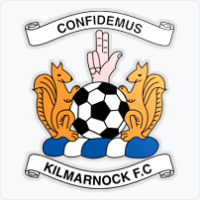Give a one-word or one-phrase response to the question:
What is the upcoming match of Kilmarnock?

Against Motherwell